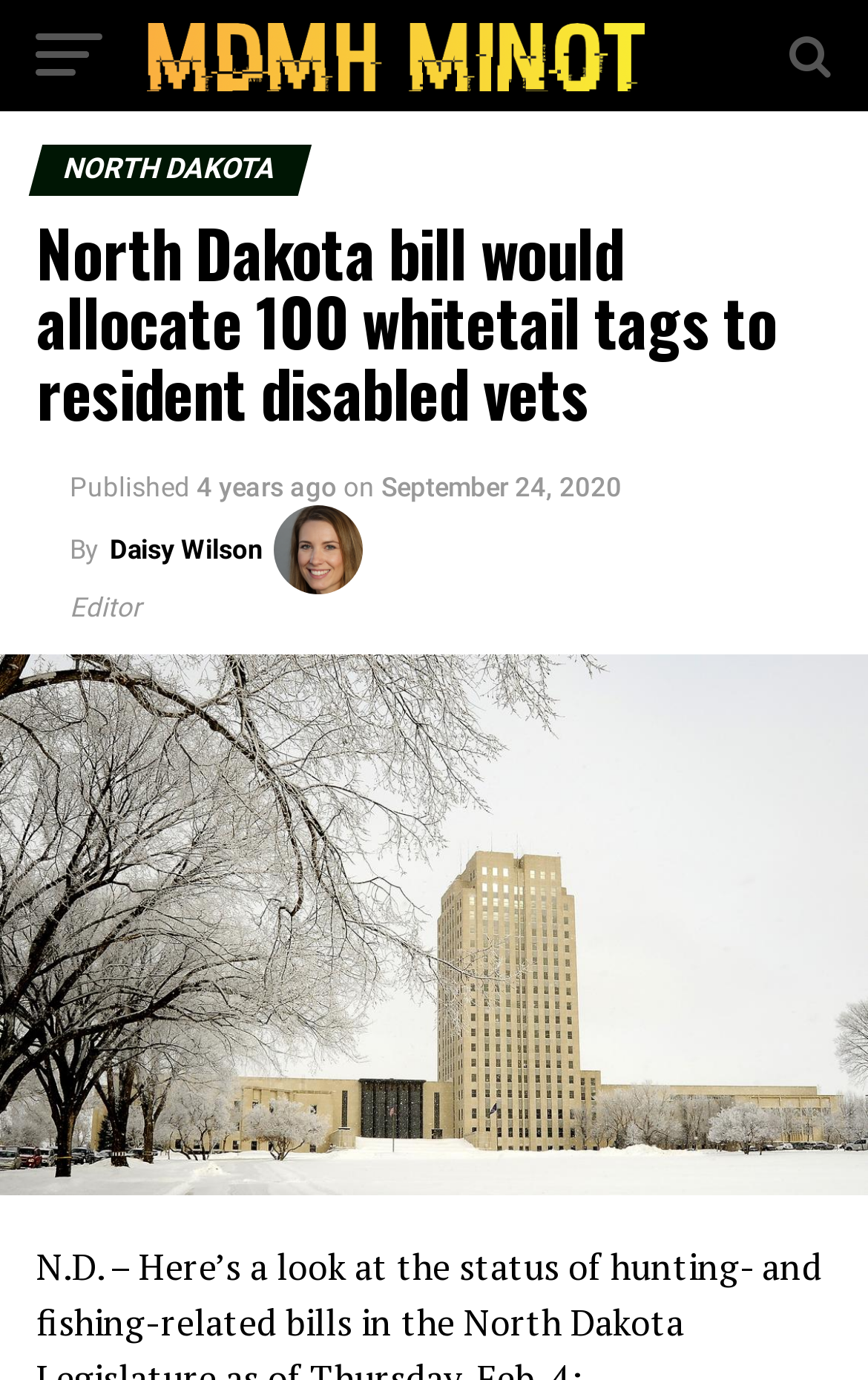Generate a comprehensive description of the contents of the webpage.

The webpage appears to be a news article about a bill in the North Dakota Legislature. At the top of the page, there is a logo or icon for "MDMH Minot" accompanied by a link with the same text. Below this, there is a header section that spans almost the entire width of the page. Within this header, the title "NORTH DAKOTA" is displayed prominently, followed by the article title "North Dakota bill would allocate 100 whitetail tags to resident disabled vets".

To the right of the article title, there are several lines of text that provide metadata about the article. The text "Published" is displayed, followed by the date "4 years ago" and the specific date "September 24, 2020". The author's name, "Daisy Wilson", is also listed, accompanied by a small image.

The article itself is not explicitly described in the accessibility tree, but it is likely to be located below the header and metadata sections, given the typical layout of a news article webpage.